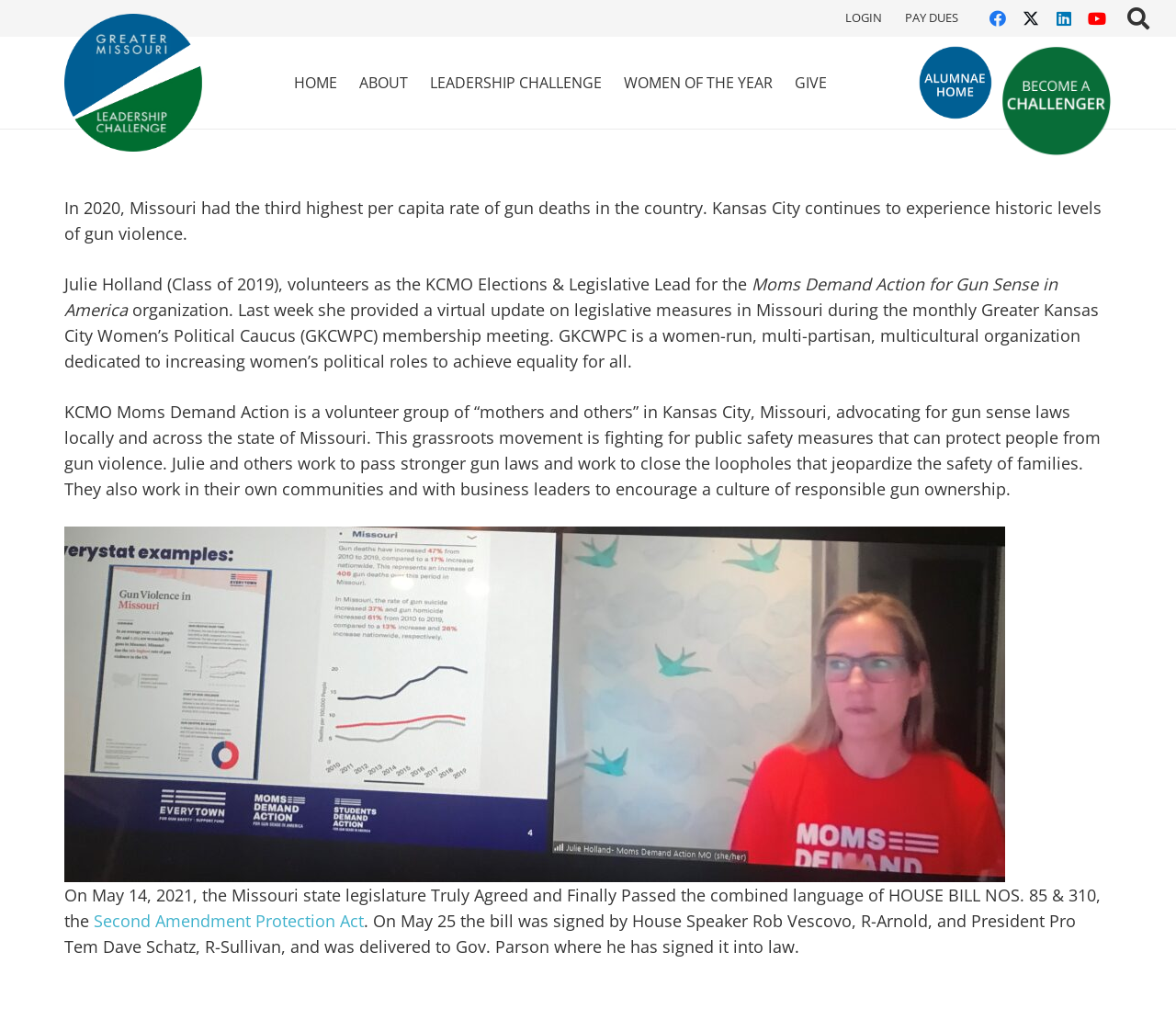Respond to the following question using a concise word or phrase: 
What is the name of the bill that was signed into law by Gov. Parson?

Second Amendment Protection Act